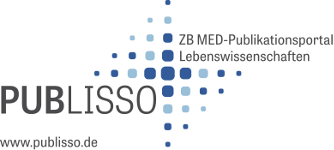Offer an in-depth caption for the image presented.

The image features the logo of "PUBLISSO," a publications portal associated with the ZB MED (Zentrale Bibliothek für Medizin or Central Library for Medicine), specifically focusing on the life sciences. The design incorporates a dynamic arrangement of blue and light blue dots that create a visually appealing cross pattern, symbolizing collaboration and connection in research publications. The word "PUBLISSO" is presented prominently in a bold, modern font, with the tagline "ZB MED-Publikationsportal Lebenswissenschaften" displayed above, providing context about the portal's affiliation and purpose. Below the logo, the website URL, "www.publisso.de," invites users to engage further with the platform, emphasizing its digital presence. This logo encapsulates the commitment to facilitating access to valuable scientific data and resources in the life sciences field.